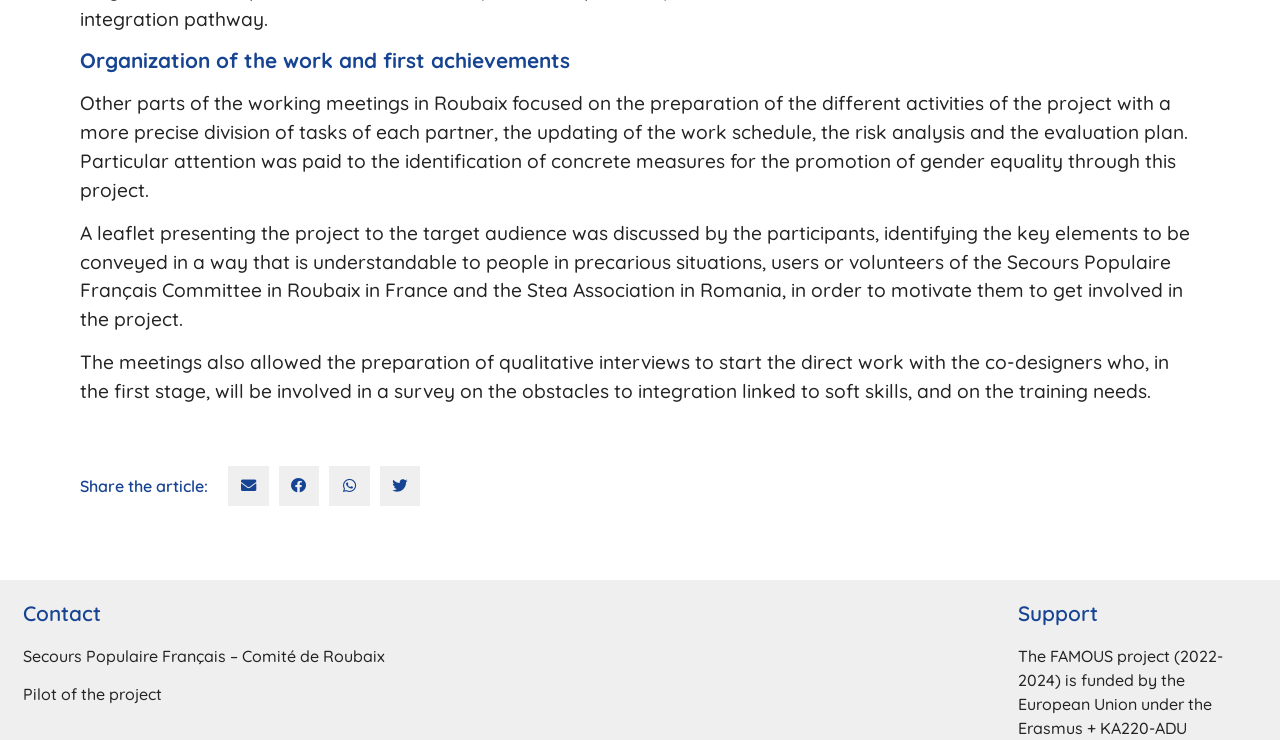What is the name of the committee involved in the project?
Analyze the image and provide a thorough answer to the question.

The StaticText element with the text 'Secours Populaire Français – Comité de Roubaix' is located under the 'Contact' heading, indicating that it is the name of the committee involved in the project.